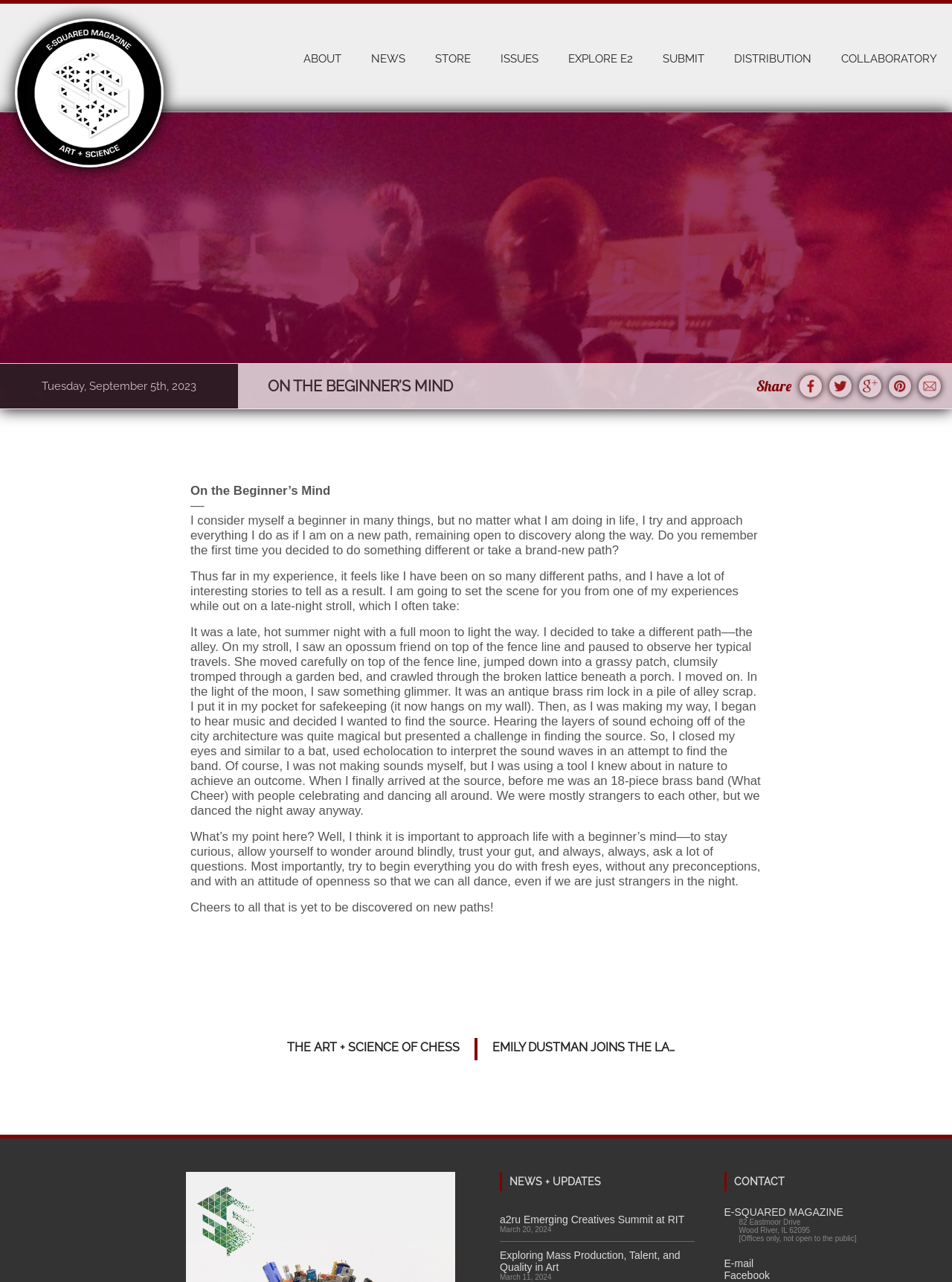Give a one-word or one-phrase response to the question: 
What is the name of the magazine?

E-Squared Magazine